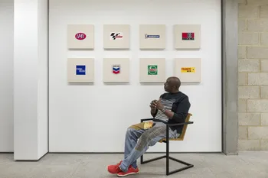Create an exhaustive description of the image.

The image features an exhibition setting showcasing the work of artist Cedric Christie, titled "Oblivious To Your Own Career." In the foreground, a person seated in a chair, dressed casually in a black long-sleeve shirt and jeans, contemplates a series of six artworks displayed on a white wall behind him. The pieces appear to be individual logo-like artworks, each framed and arranged in two rows. The vibrant colors of the artworks and the artist's thoughtful demeanor create a reflective atmosphere, inviting viewers to engage with the themes presented in the exhibition, which runs from April 27 to September 21, 2024, at ROCKET in London. This exhibition explores the intersection of personal identity and broader cultural narratives through the medium of contemporary art.